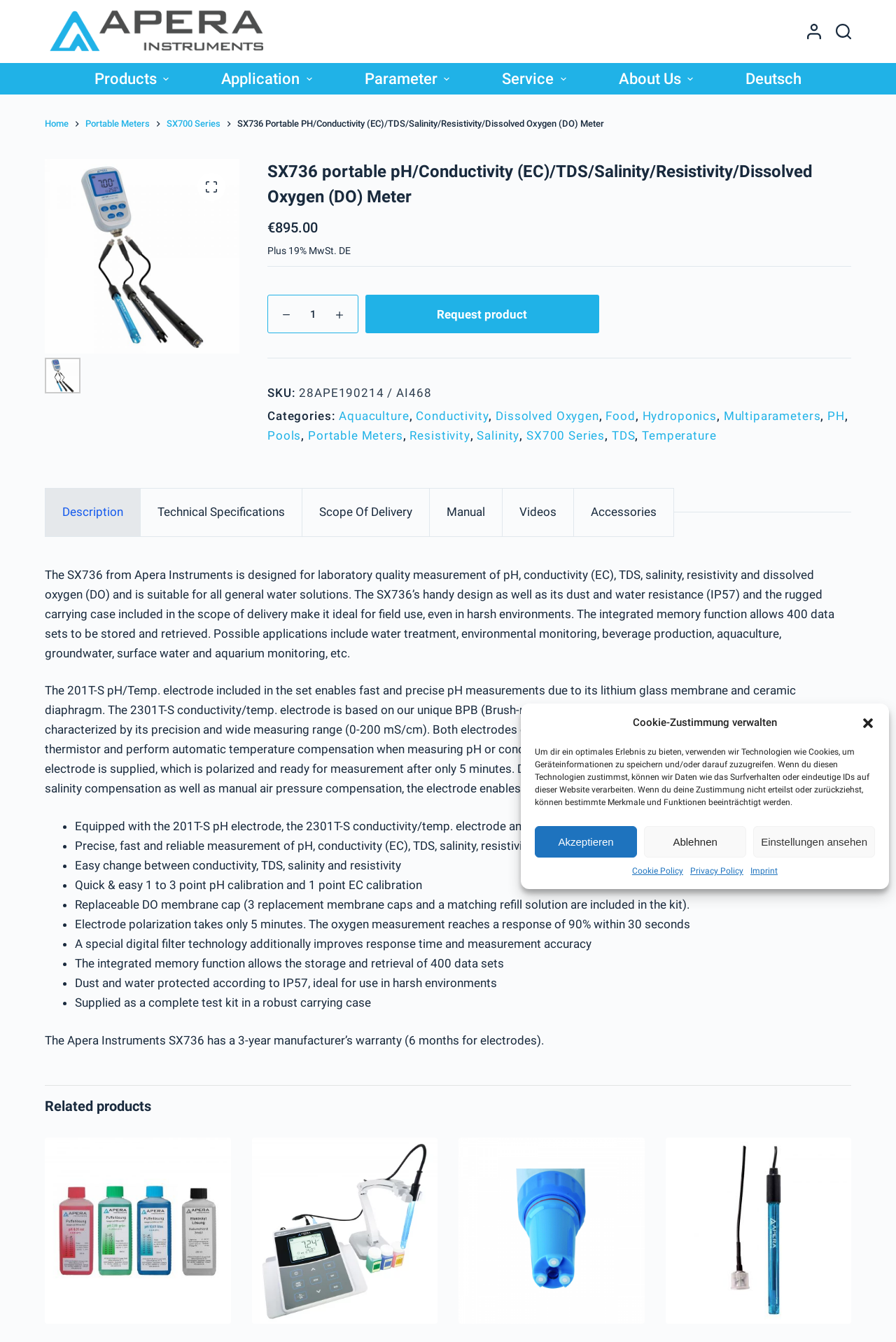What is the alternative action that can be taken instead of requesting the product?
Based on the screenshot, provide your answer in one word or phrase.

None